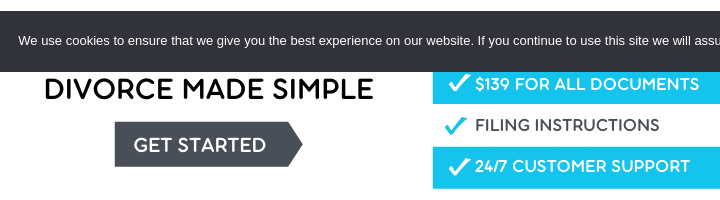Generate a comprehensive description of the image.

The image features a promotional banner for a service titled "Divorce Made Simple," which highlights an affordable pricing model and user-friendly features. It prominently displays a call-to-action button labeled "GET STARTED," suggesting an easy initiation process for users seeking divorce documentation. The banner emphasizes a comprehensive offering at a price of $139 for all necessary documents, along with additional services such as filing instructions and 24/7 customer support, making it particularly appealing to those looking for a streamlined divorce process. The design combines clear text with eye-catching visuals, aimed at attracting attention and encouraging engagement.